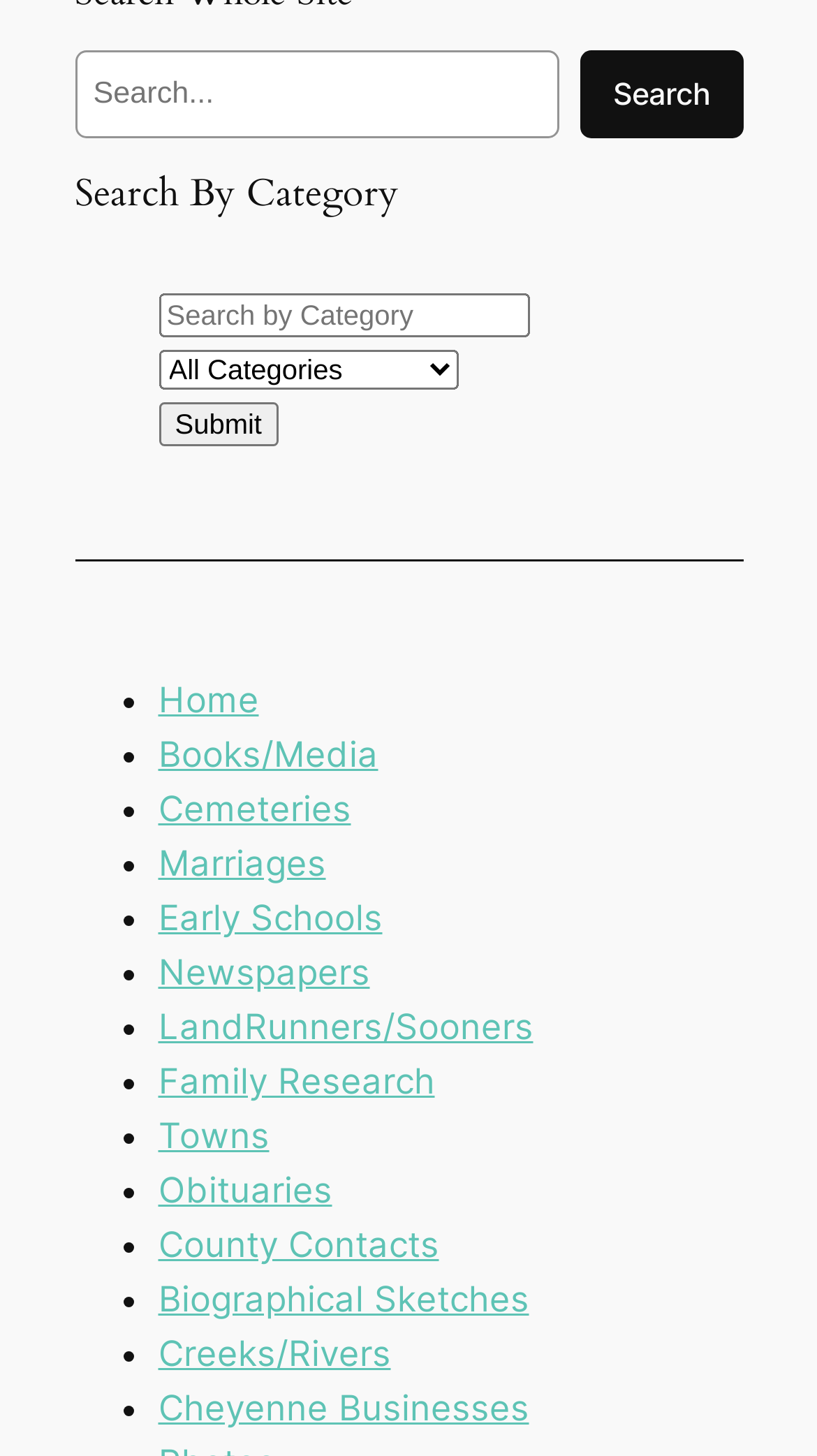What is the purpose of the search box? Based on the image, give a response in one word or a short phrase.

Search by category